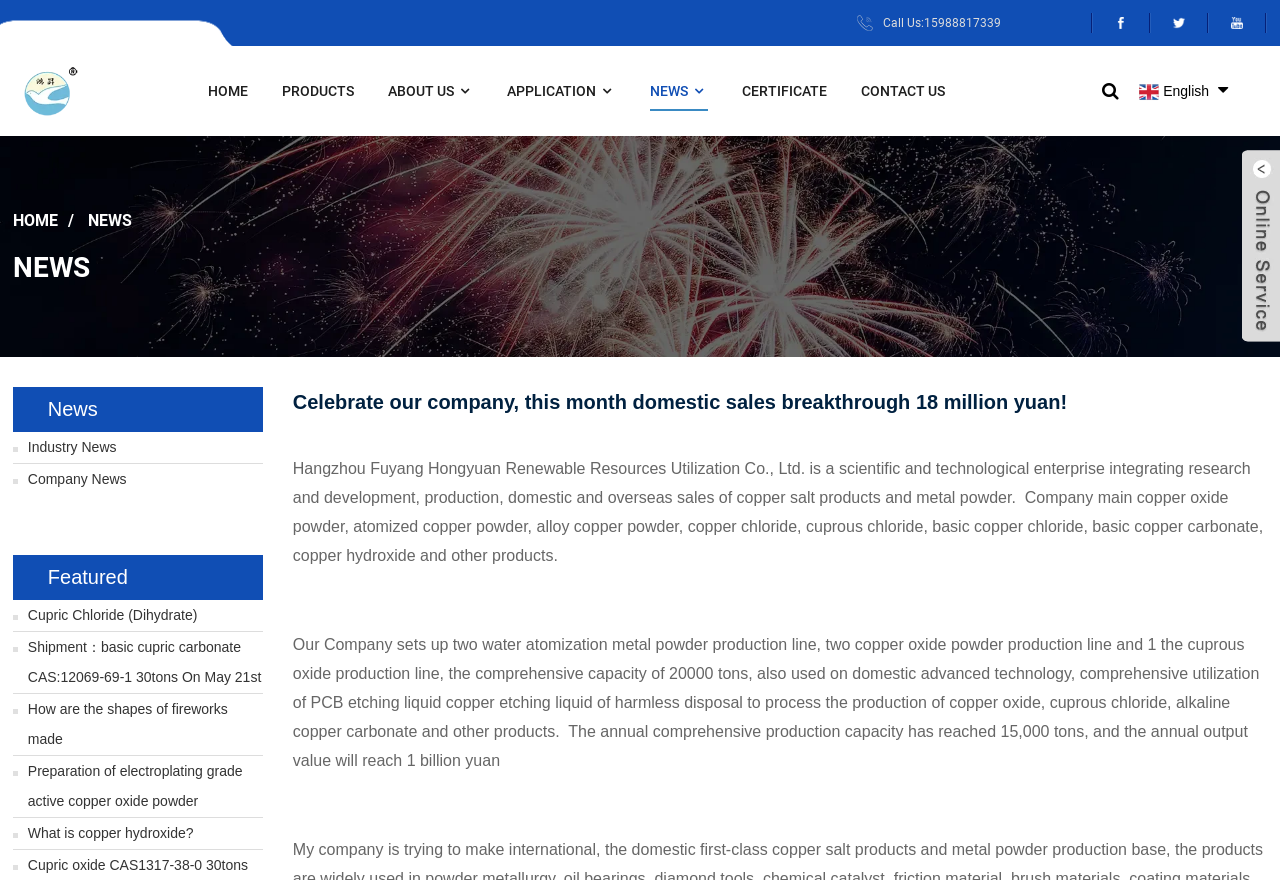Provide the bounding box coordinates for the UI element that is described as: "News".

[0.069, 0.239, 0.103, 0.26]